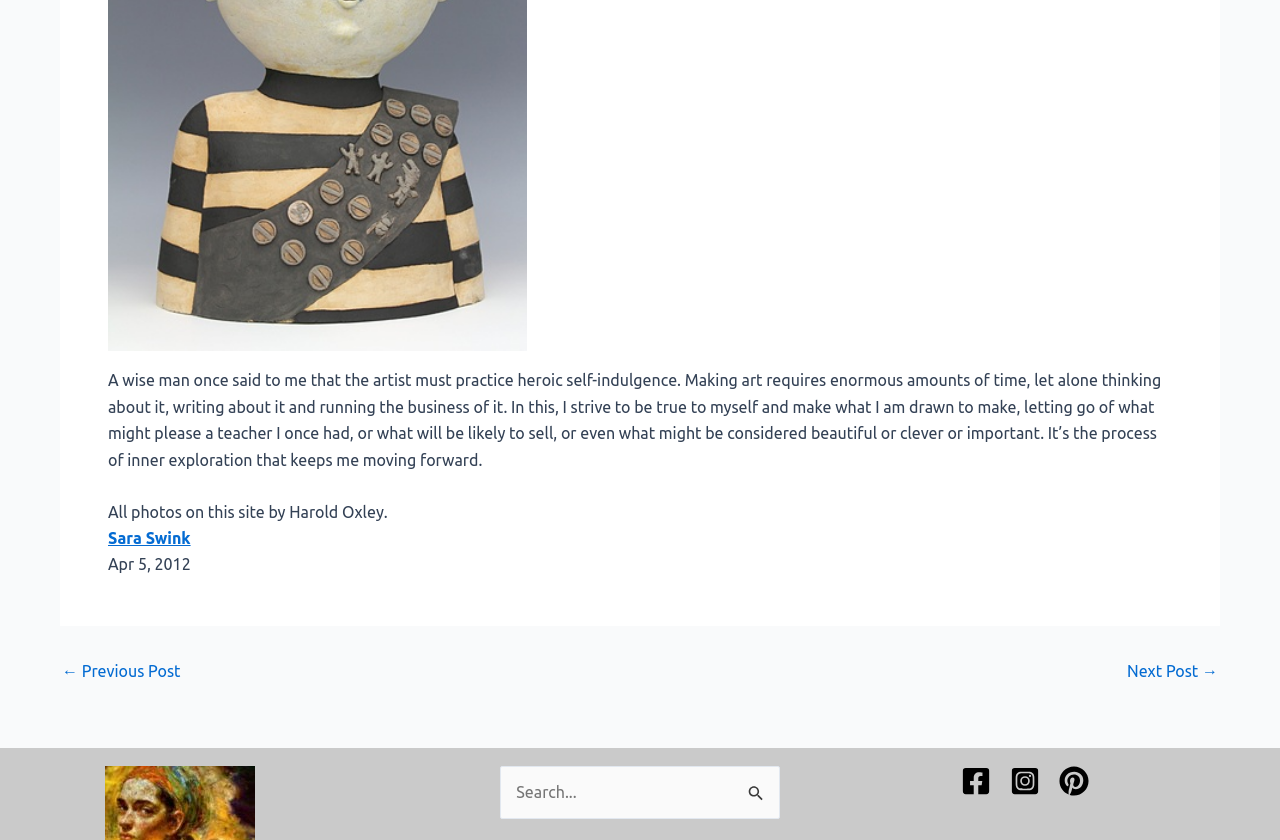What is the author's goal in making art?
Based on the image content, provide your answer in one word or a short phrase.

To be true to themselves